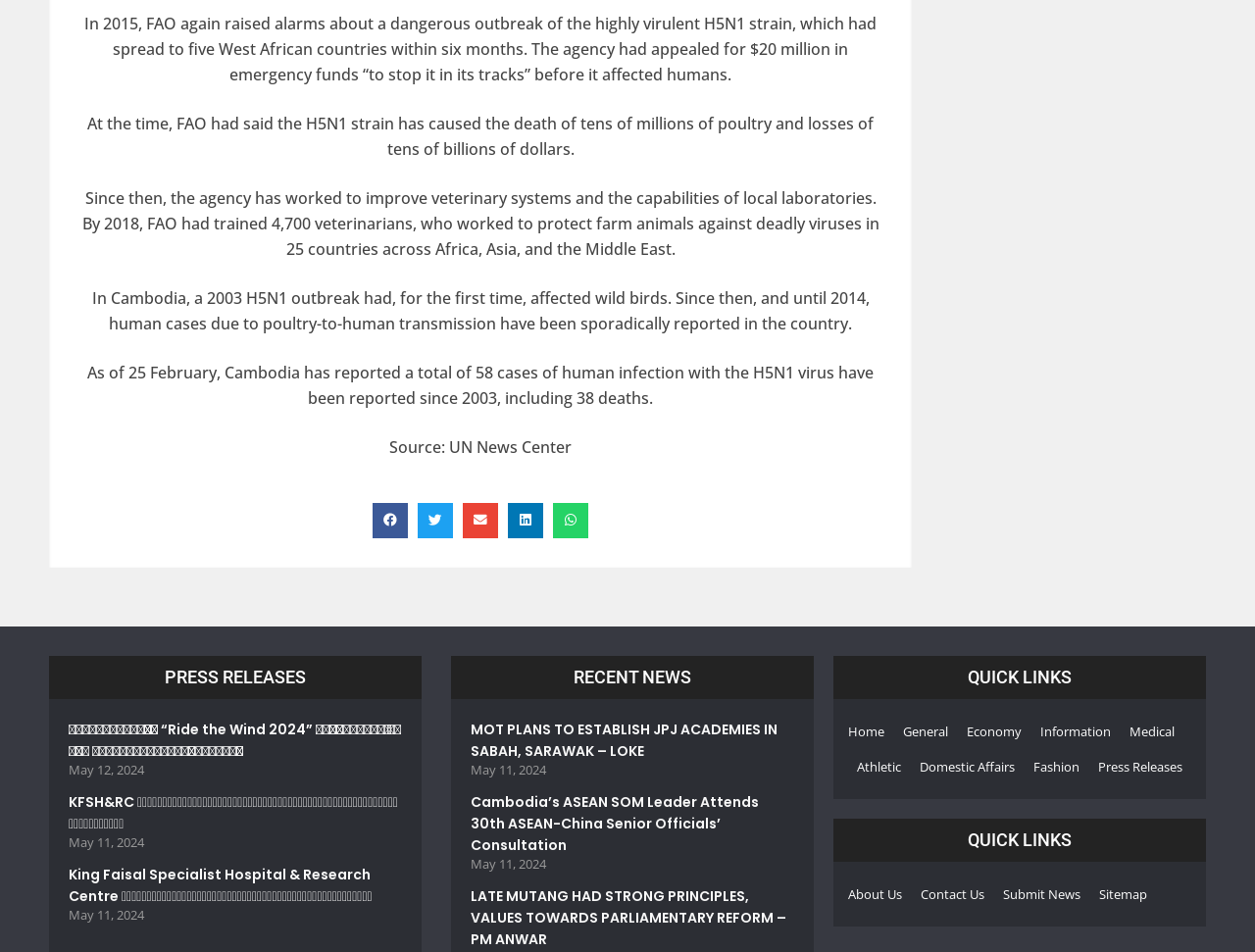Highlight the bounding box coordinates of the region I should click on to meet the following instruction: "Share on facebook".

[0.297, 0.528, 0.325, 0.565]